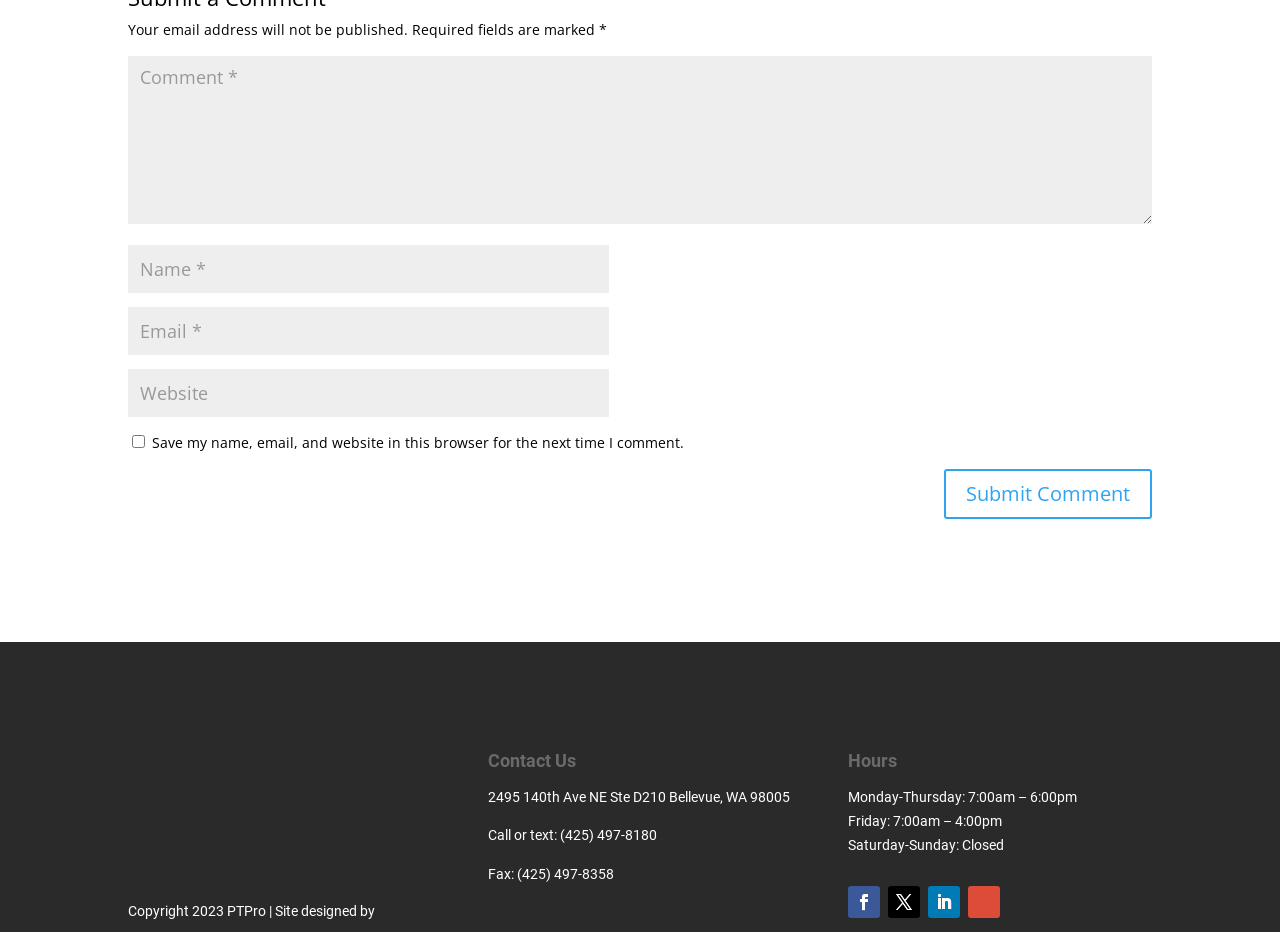Can you find the bounding box coordinates for the element that needs to be clicked to execute this instruction: "Enter your comment"? The coordinates should be given as four float numbers between 0 and 1, i.e., [left, top, right, bottom].

[0.1, 0.06, 0.9, 0.241]